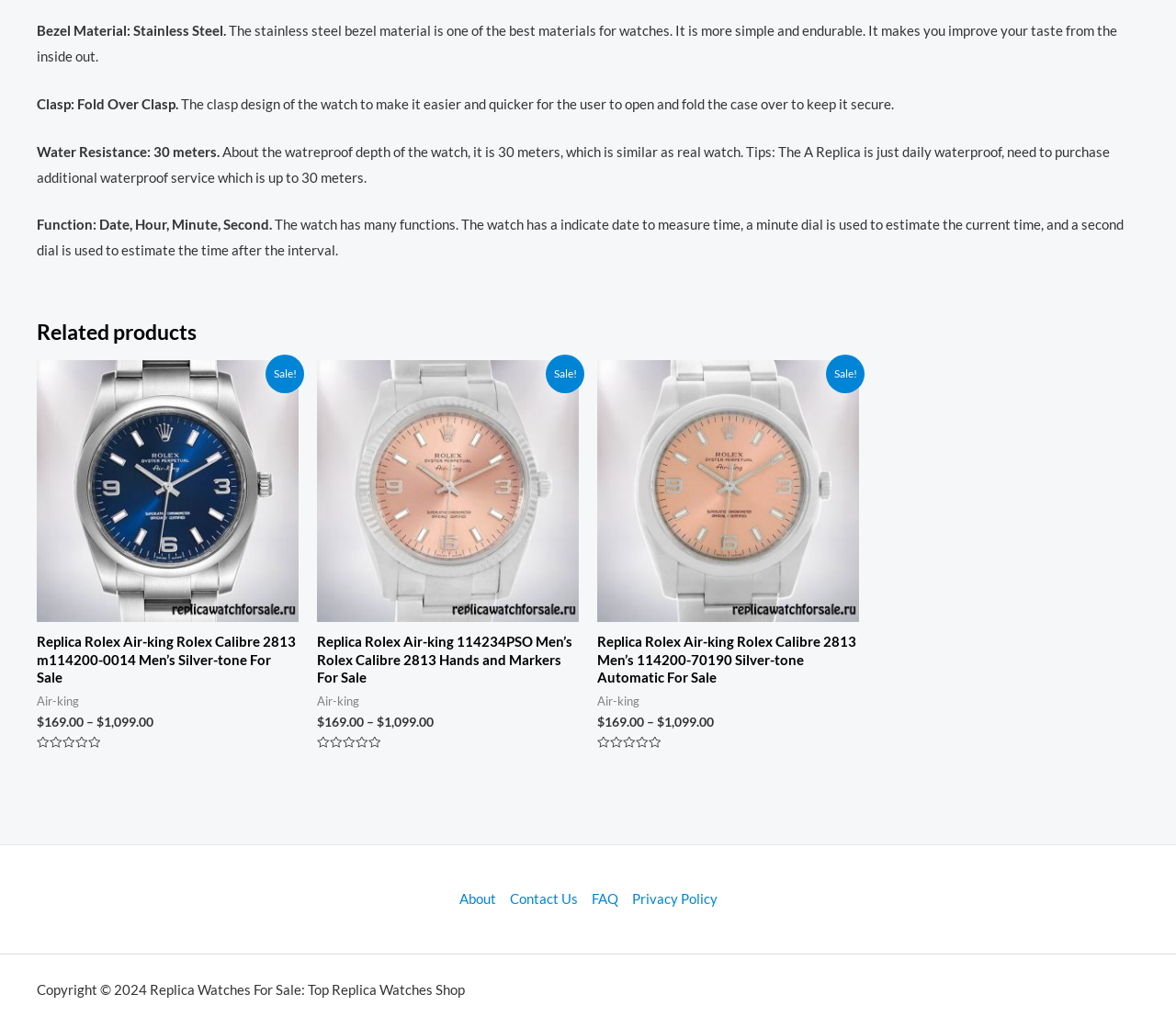Provide the bounding box coordinates of the HTML element this sentence describes: "About".

[0.39, 0.875, 0.427, 0.892]